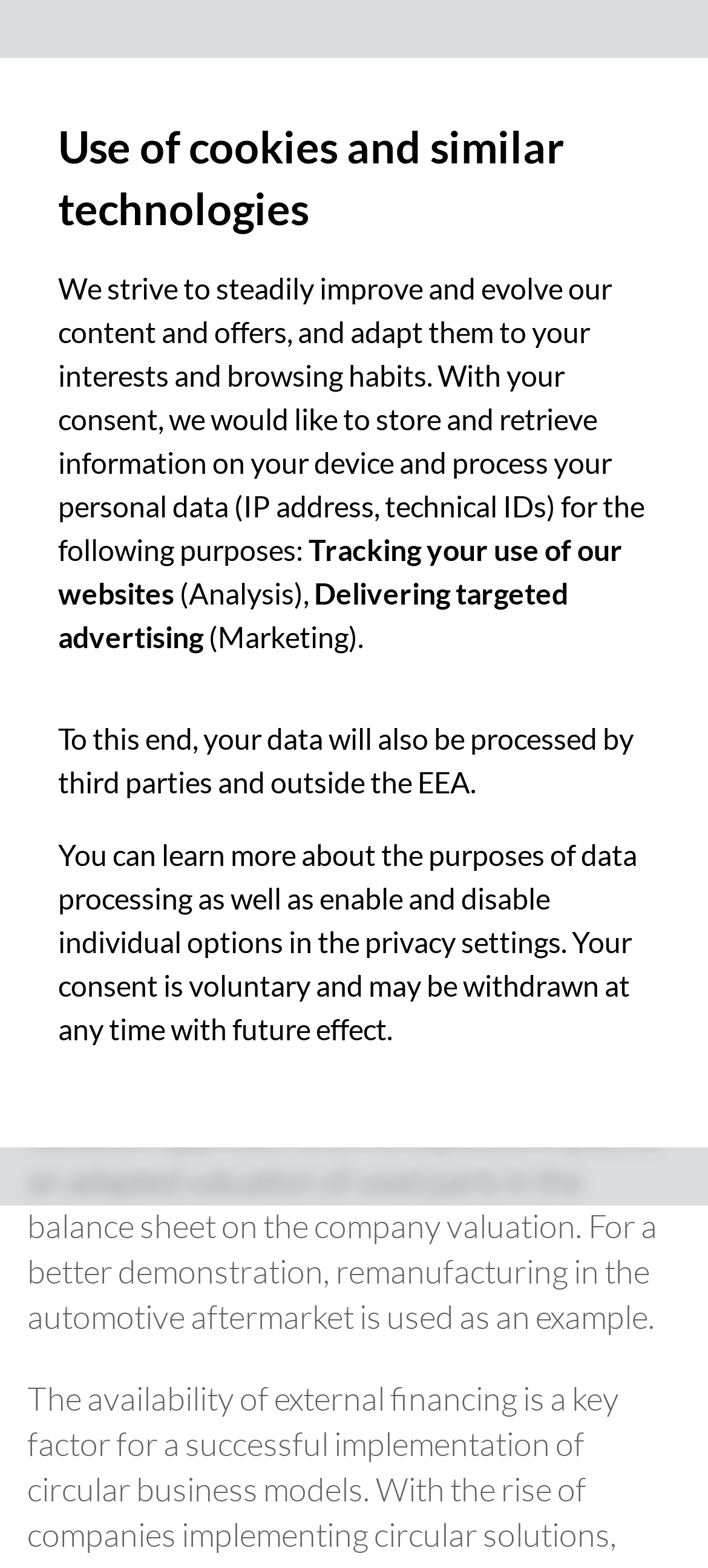Provide the bounding box coordinates of the HTML element described by the text: "Decline all". The coordinates should be in the format [left, top, right, bottom] with values between 0 and 1.

[0.082, 0.8, 0.918, 0.858]